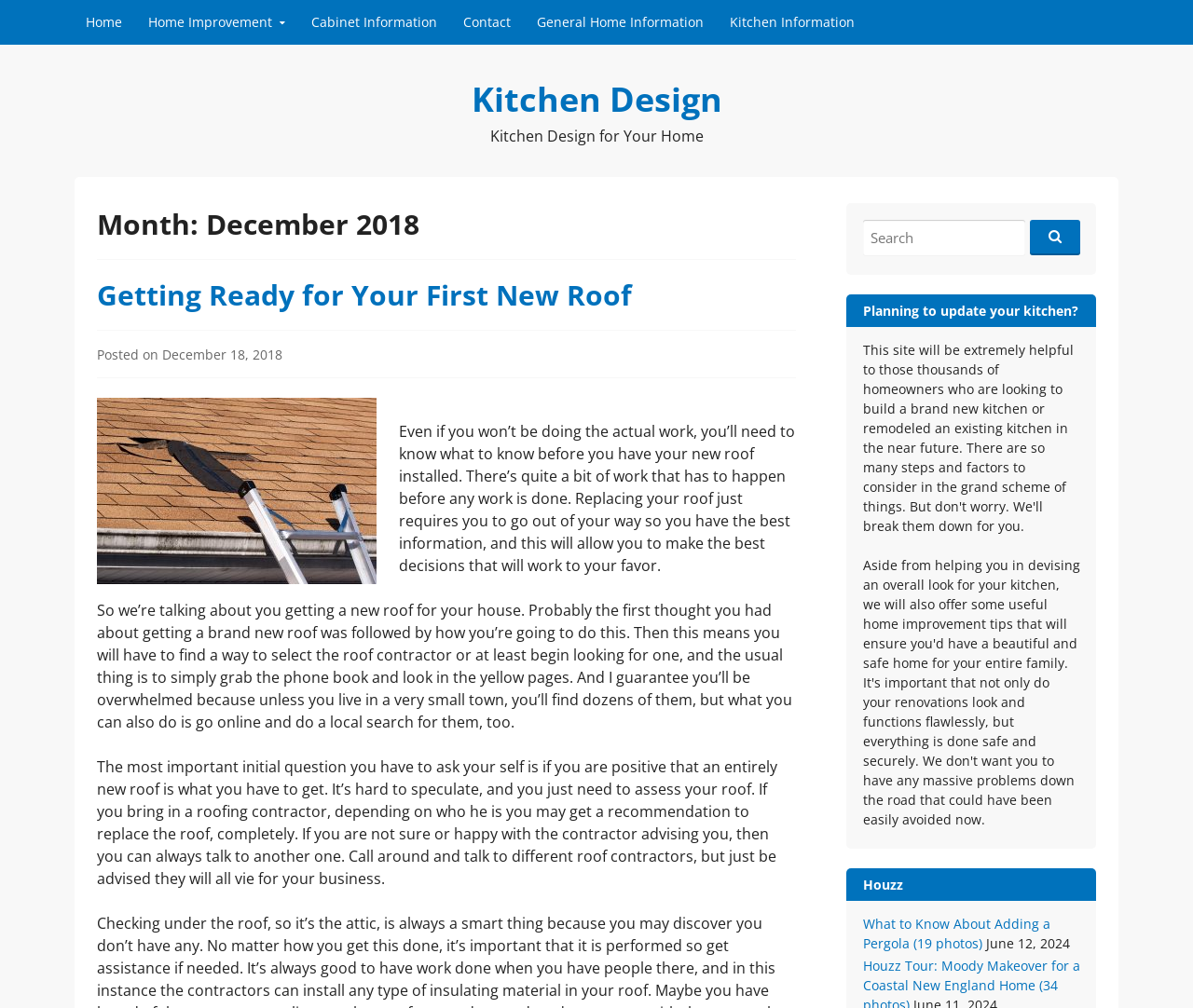Find the coordinates for the bounding box of the element with this description: "Kitchen Information".

[0.602, 0.0, 0.726, 0.044]